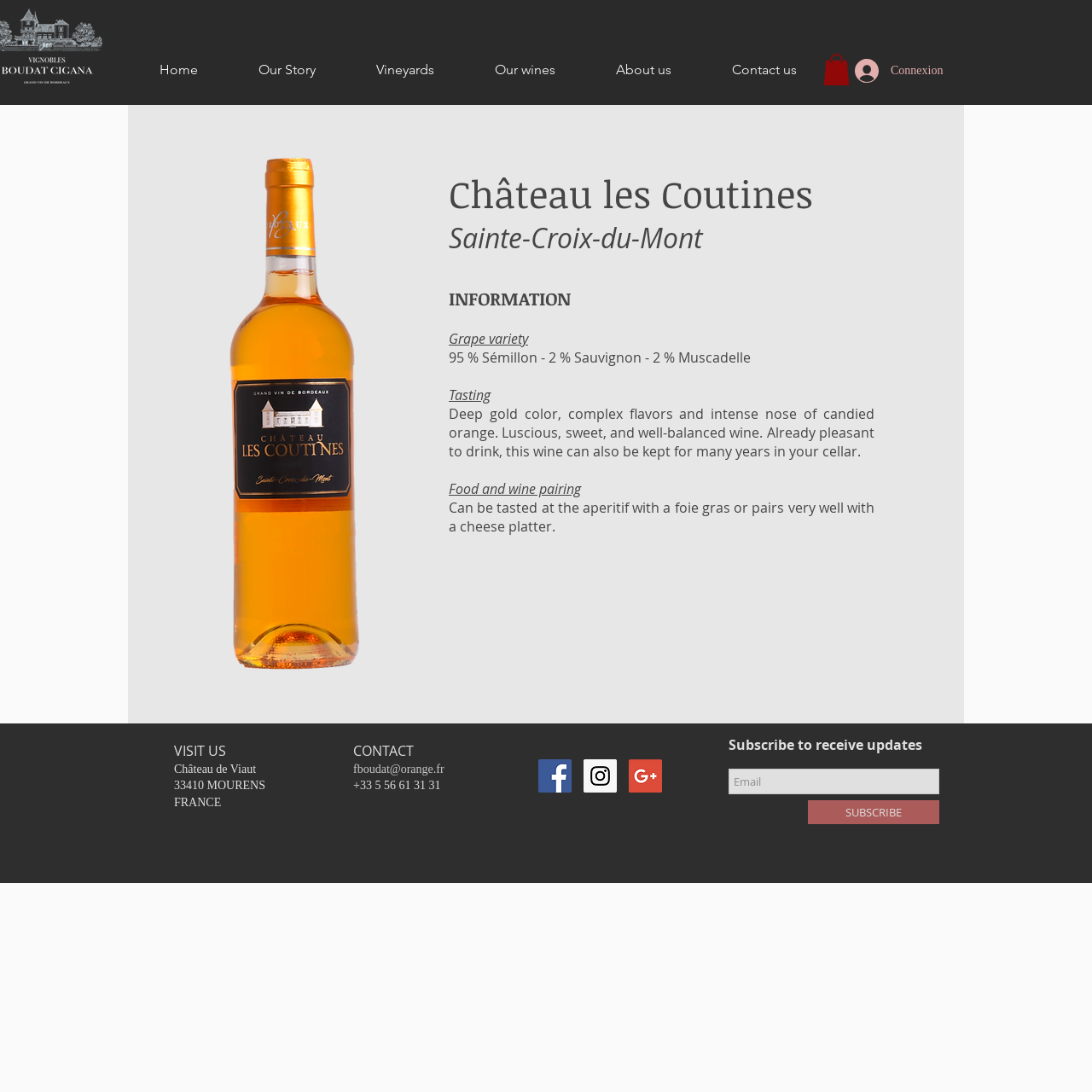Find and provide the bounding box coordinates for the UI element described here: "Our Story". The coordinates should be given as four float numbers between 0 and 1: [left, top, right, bottom].

[0.212, 0.048, 0.313, 0.08]